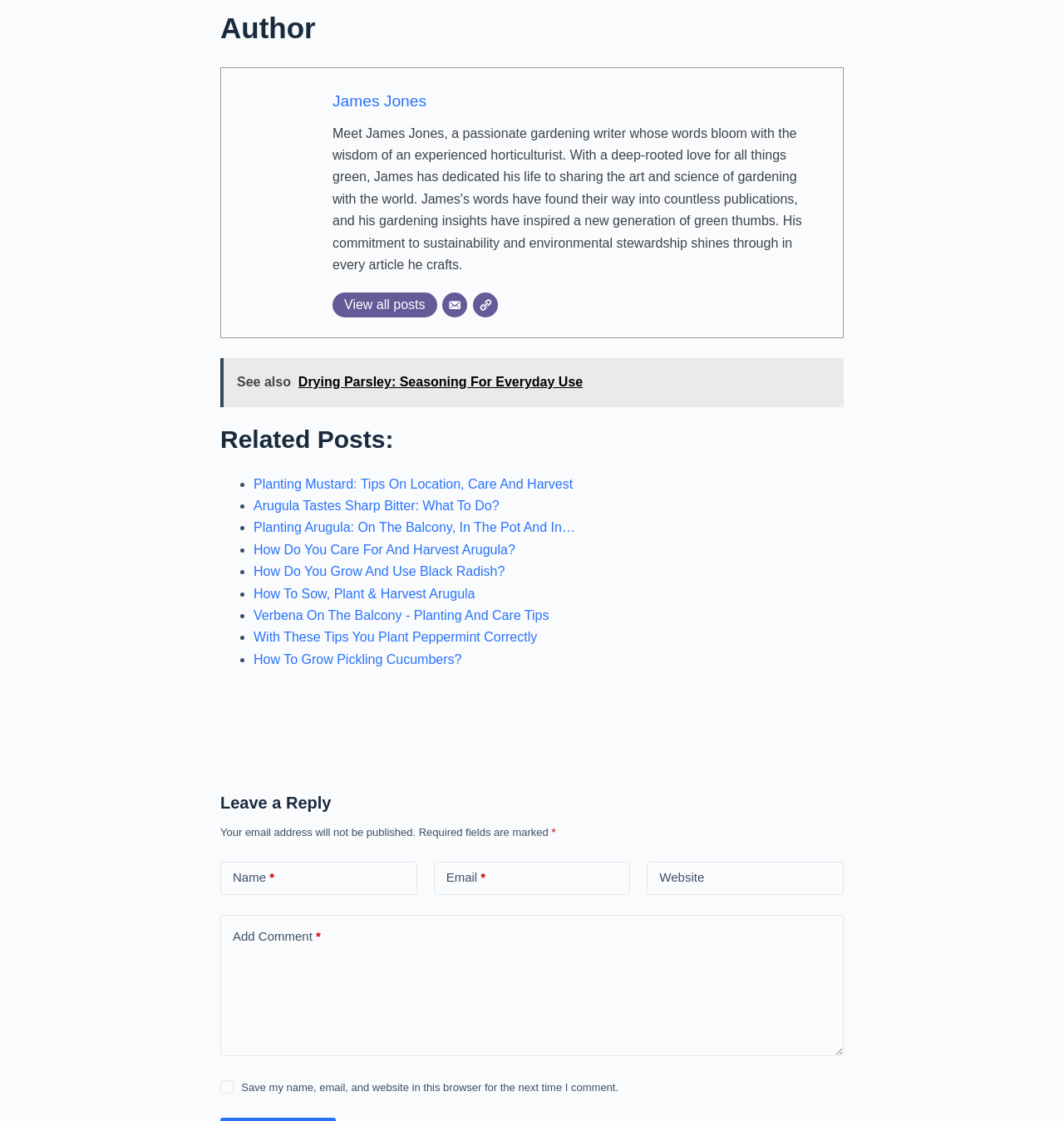Determine the bounding box coordinates for the clickable element to execute this instruction: "Leave a reply". Provide the coordinates as four float numbers between 0 and 1, i.e., [left, top, right, bottom].

[0.207, 0.705, 0.793, 0.727]